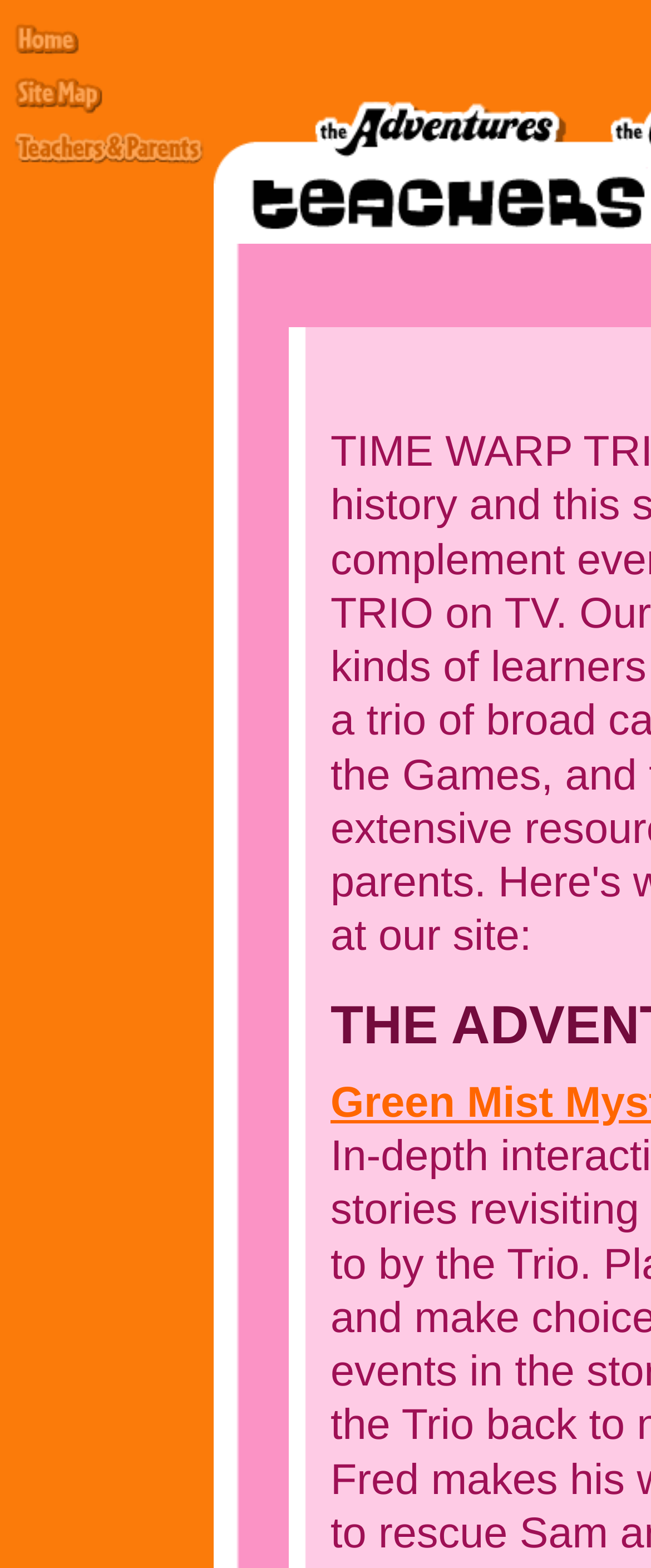Use a single word or phrase to answer the question: Is there an image on the page?

Yes